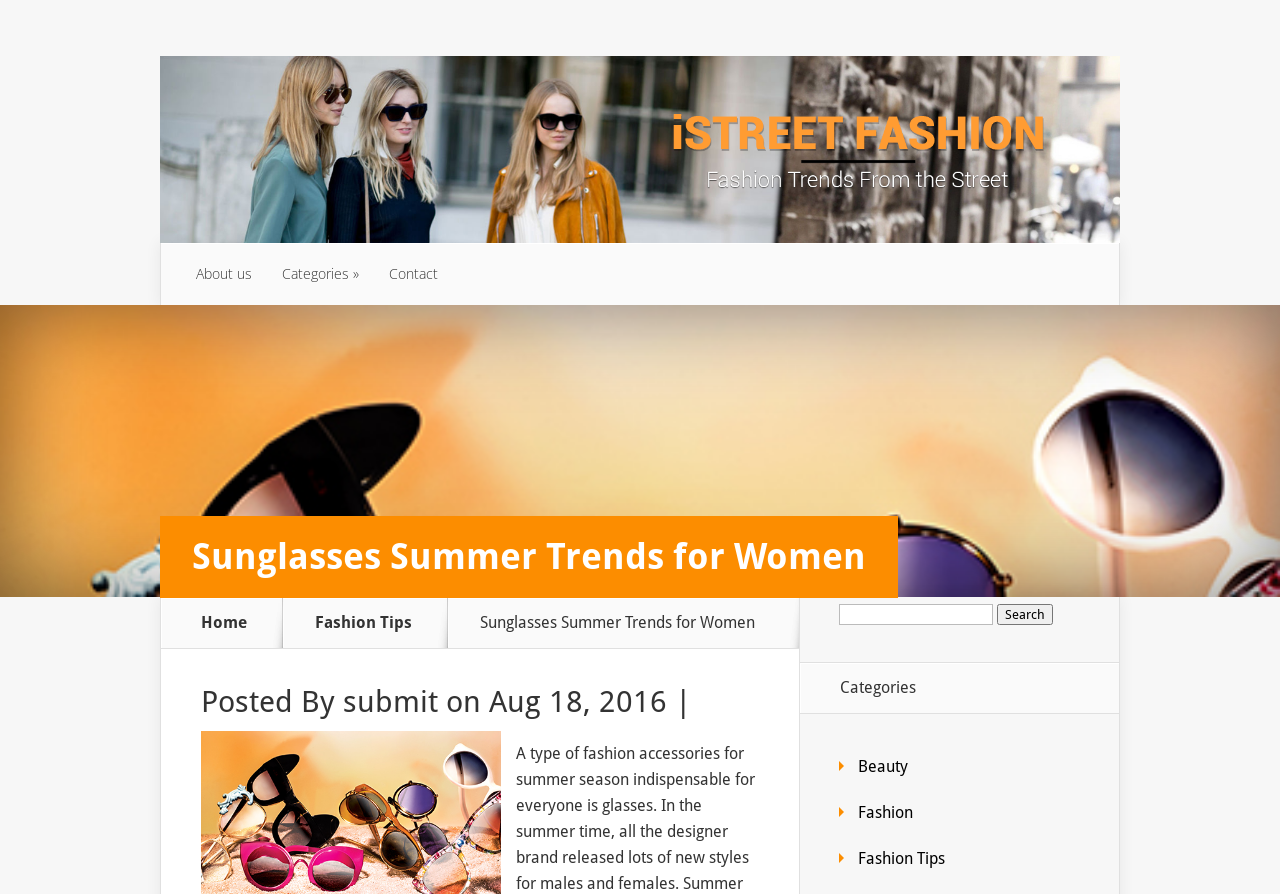Please answer the following question using a single word or phrase: 
How many categories are listed?

3